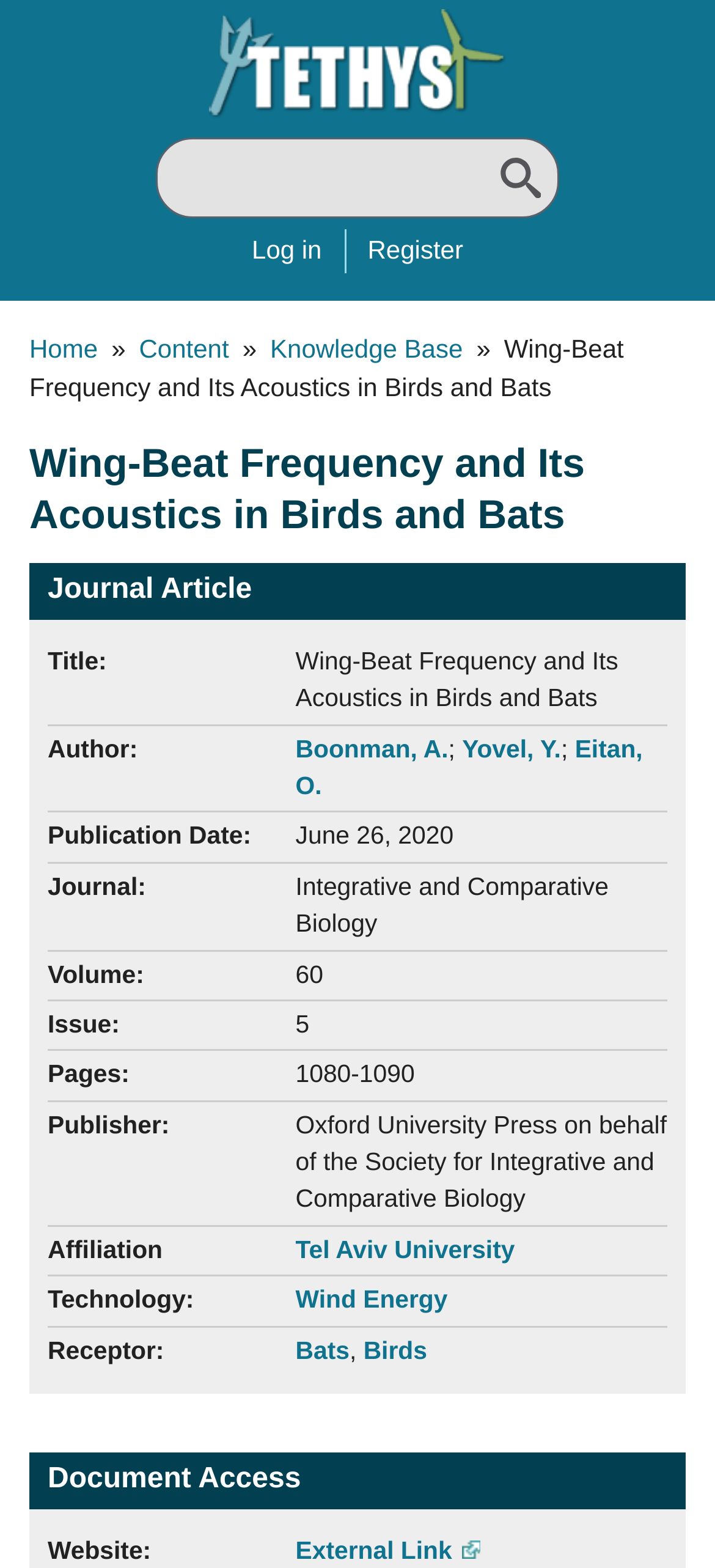Locate the bounding box coordinates of the clickable part needed for the task: "Click the 'External Link' in the document access section".

[0.413, 0.98, 0.671, 0.997]